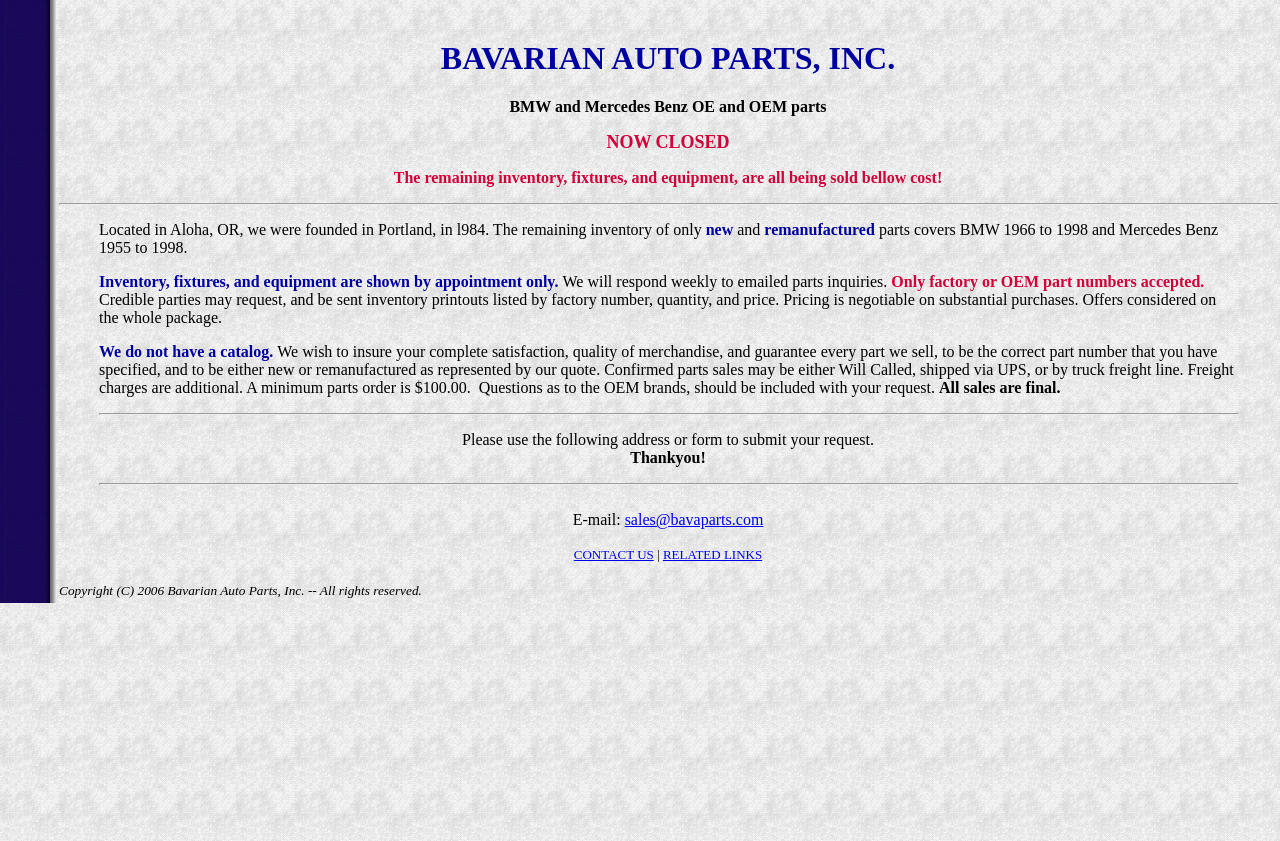How can customers submit their parts inquiries?
Answer the question in a detailed and comprehensive manner.

Based on the webpage content, specifically the blockquote text 'We will respond weekly to emailed parts inquiries.' and the link 'sales@bavaparts.com', customers can submit their parts inquiries via email.